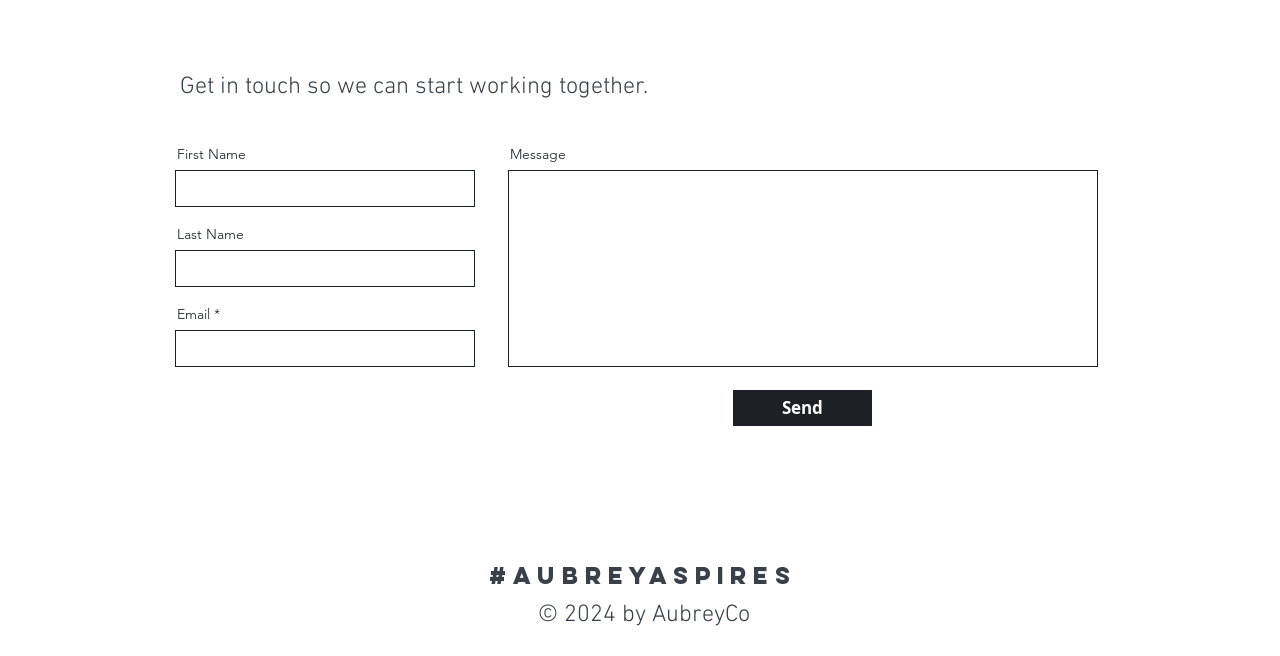What is the copyright year?
Refer to the image and provide a one-word or short phrase answer.

2024